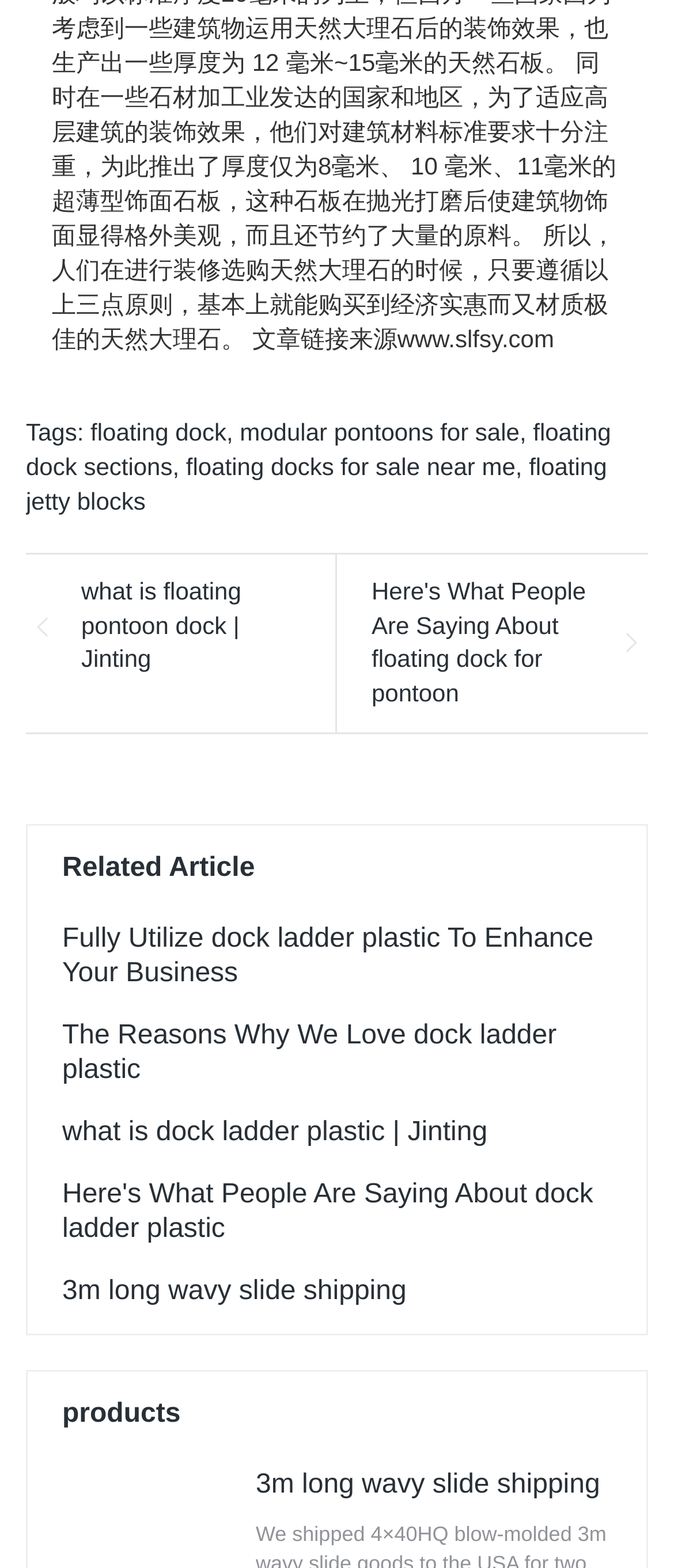Please specify the bounding box coordinates of the region to click in order to perform the following instruction: "Read the post dated 12/01/2023".

None